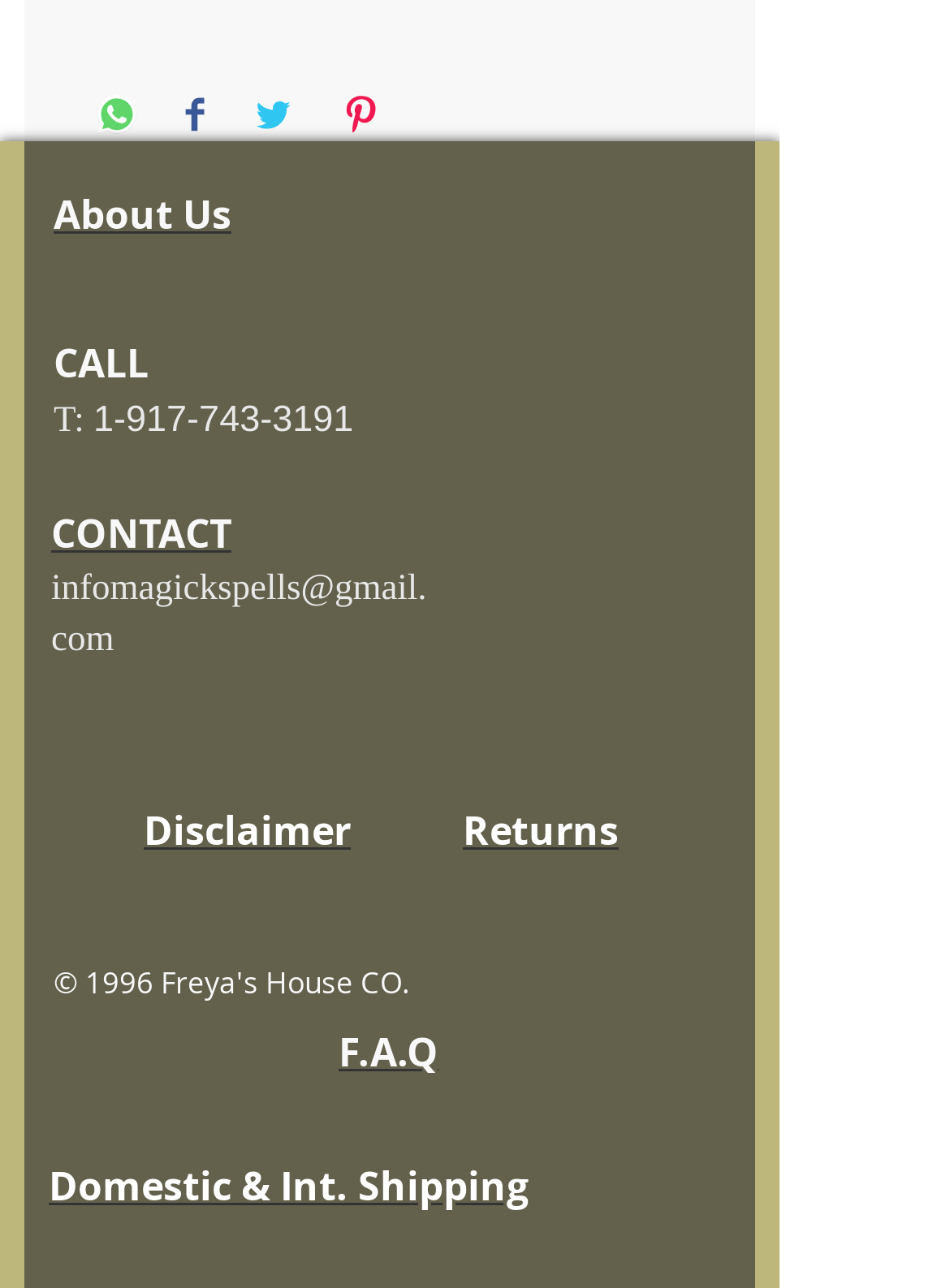Determine the coordinates of the bounding box for the clickable area needed to execute this instruction: "Go to About Us".

[0.056, 0.155, 0.244, 0.185]